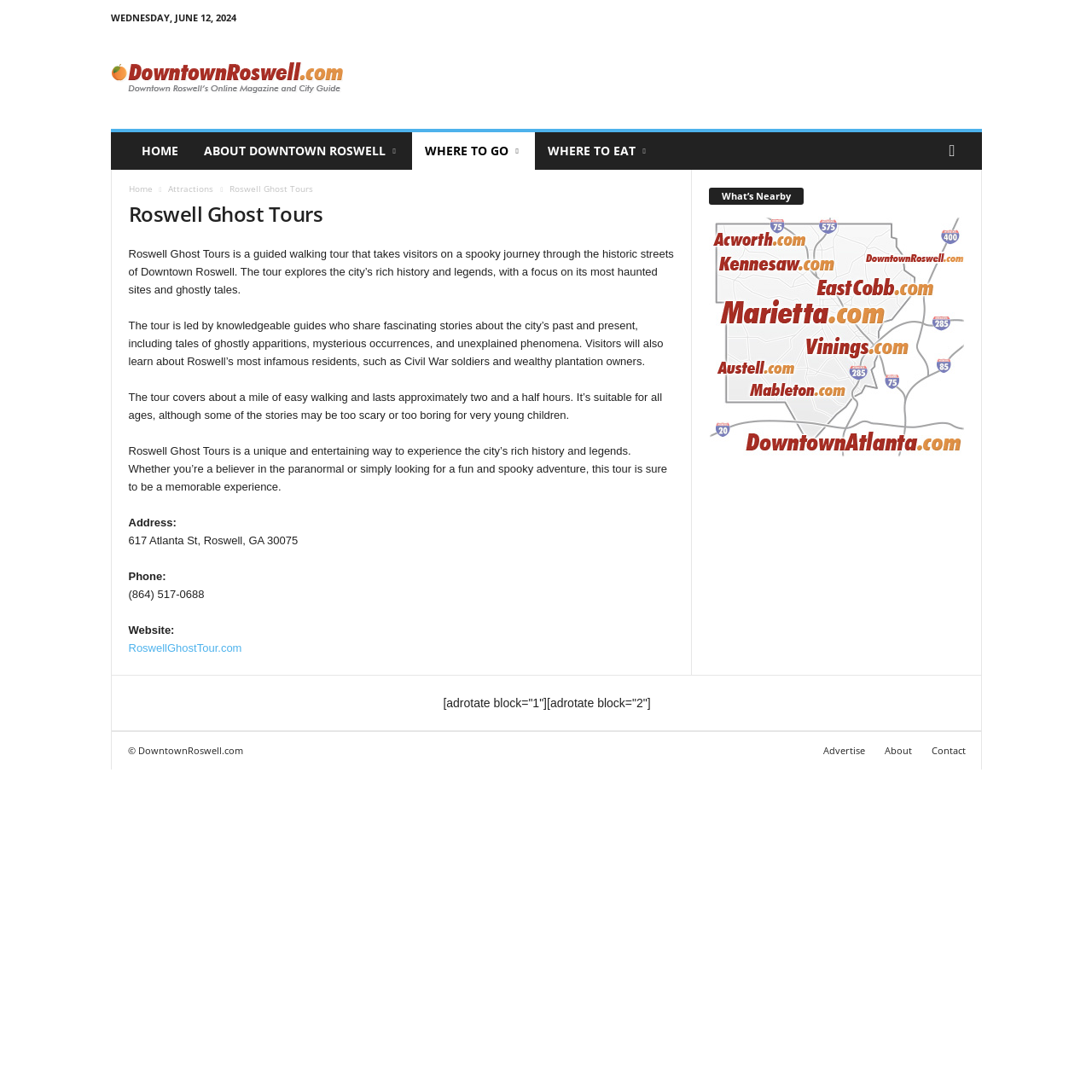What is the address of Roswell Ghost Tours?
Respond with a short answer, either a single word or a phrase, based on the image.

617 Atlanta St, Roswell, GA 30075